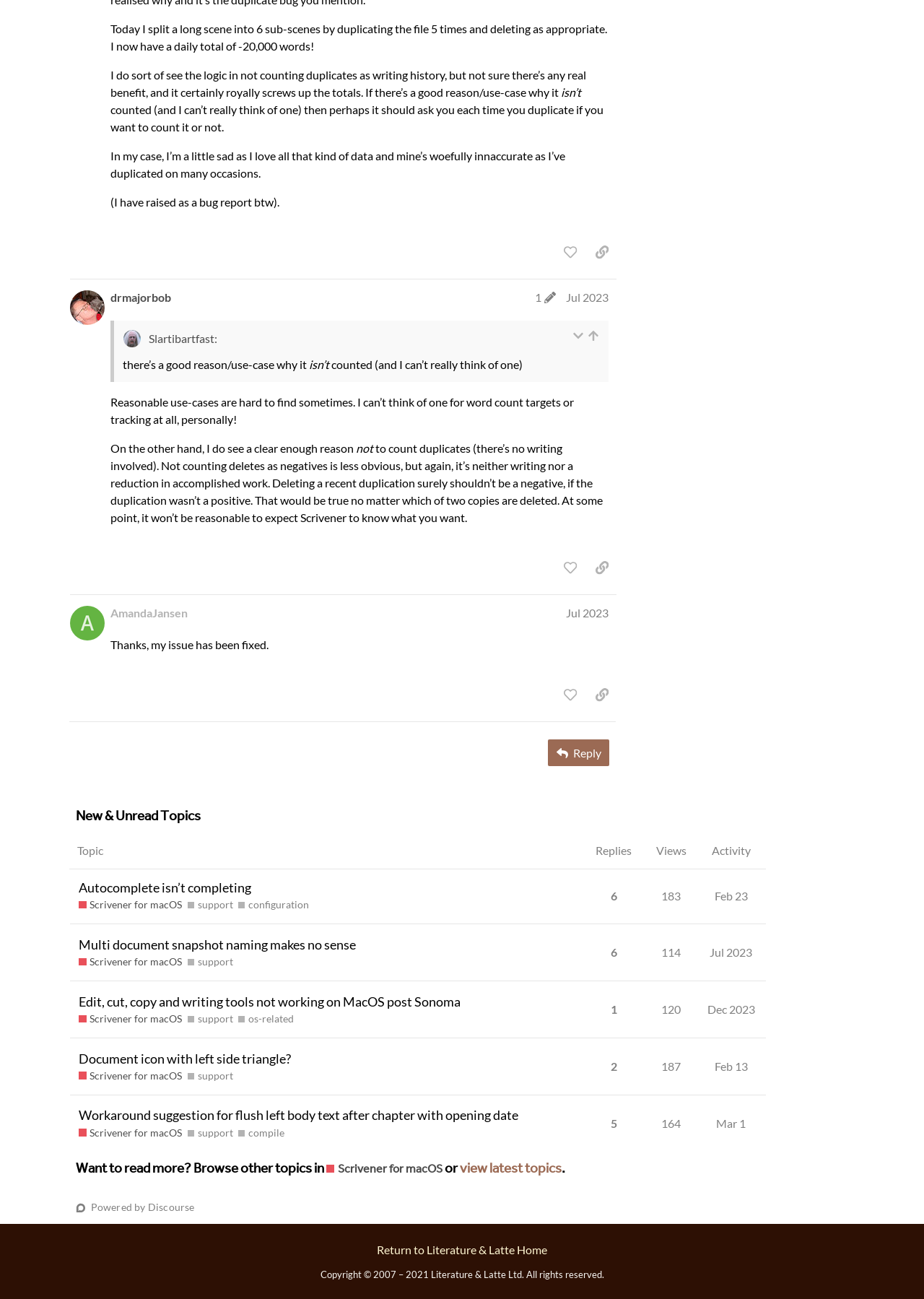What is the username of the author of the first post?
Based on the image, provide your answer in one word or phrase.

drmajorbob